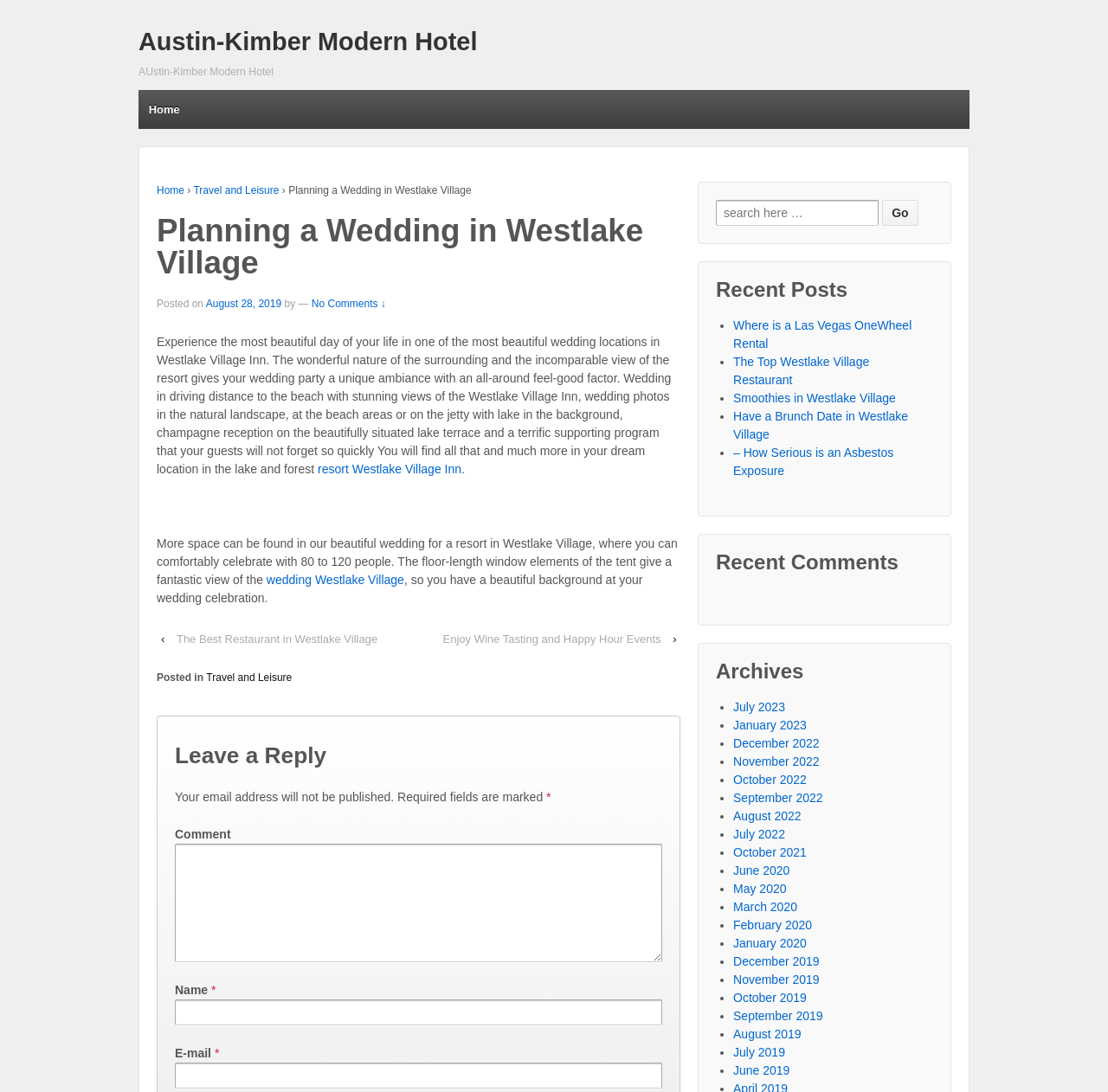What is the location of the wedding mentioned?
Please give a detailed and elaborate answer to the question.

The location of the wedding mentioned is Westlake Village Inn, which can be found in the link 'resort Westlake Village Inn' with bounding box coordinates [0.287, 0.423, 0.416, 0.435] and also in the text 'Experience the most beautiful day of your life in one of the most beautiful wedding locations in Westlake Village Inn.'